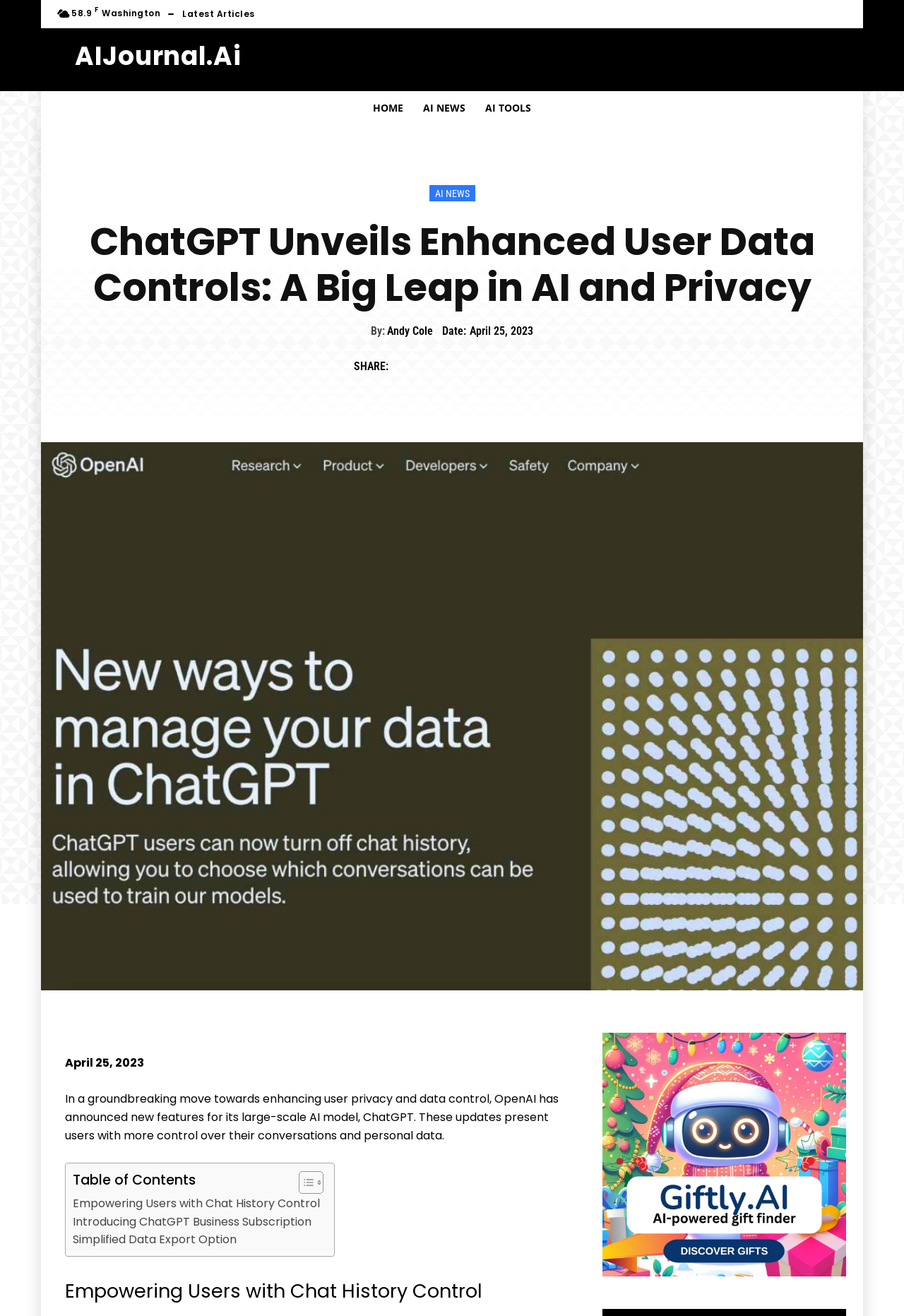Give a comprehensive overview of the webpage, including key elements.

This webpage is about ChatGPT's new features for enhancing user privacy and data control. At the top, there is a heading "ChatGPT Unveils Enhanced User Data Controls: A Big Leap in AI and Privacy" followed by a subheading "By: Andy Cole" and a date "April 25, 2023". Below this, there is a large image related to ChatGPT.

On the left side, there are several links to different sections of the website, including "HOME", "AI NEWS", and "AI TOOLS". There is also a link to "Latest Articles" and a section displaying the current weather, with a temperature of 58.9°F in Washington.

The main content of the webpage is divided into sections. The first section describes the new features of ChatGPT, including the ability for users to control their conversations and personal data. There is a table of contents on the right side, which allows users to navigate to different sections of the article.

Below this, there are two pricing plans, "Free" and "Pro", each with its own set of features and prices. The "Free" plan includes features such as "Etiam est nibh, lobortis sit" and "Praesent euismod ac", while the "Pro" plan includes additional features like "Full member access" and "Ut mollis pellentesque tortor".

On the right side, there is a section promoting a "FREE AI-powered gift-finding tool" with a link to "Giftly.ai". There is also a link to "Try it now" and a description of the tool.

At the bottom of the webpage, there are social media links to share the article, as well as a section with links to related articles.